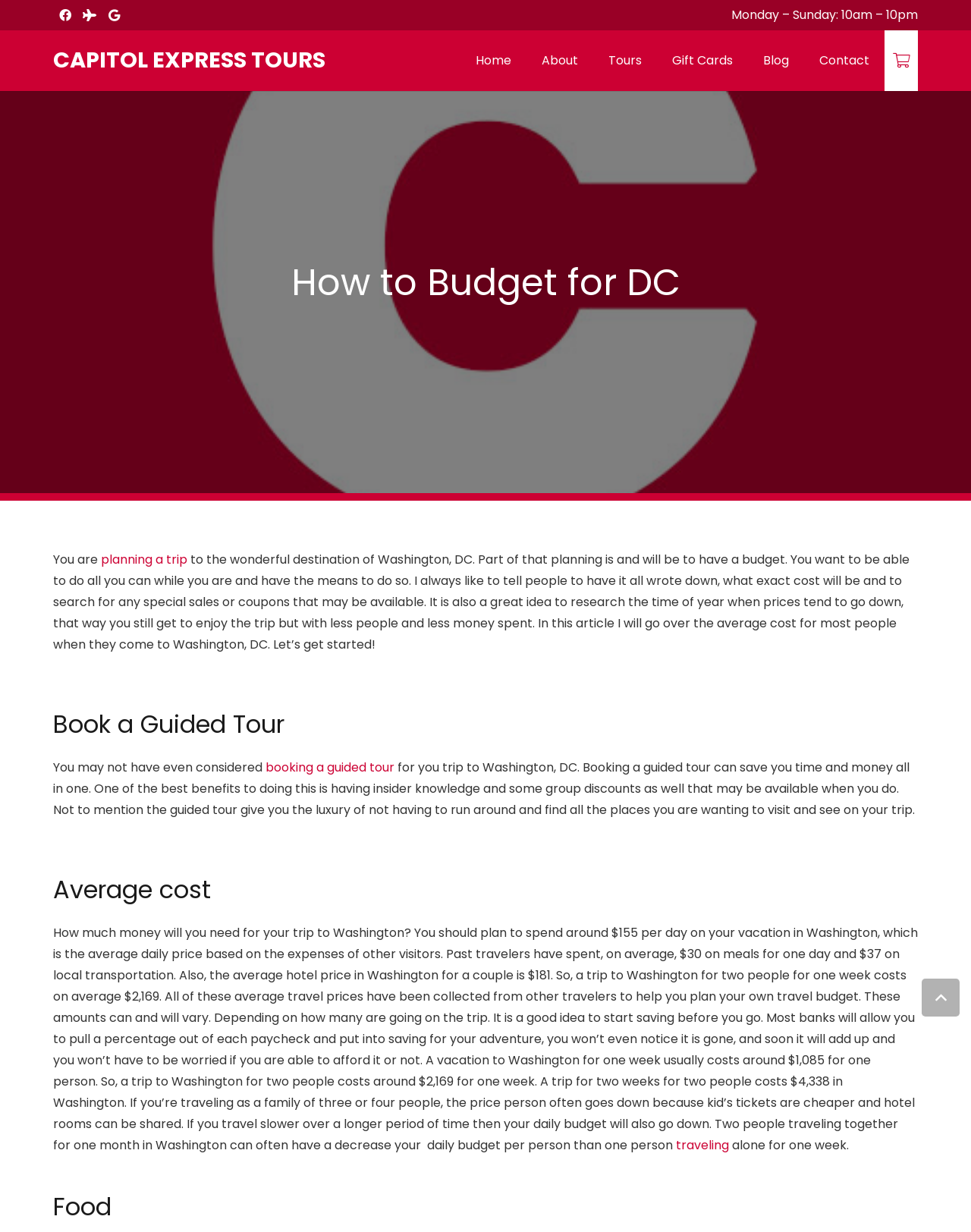Please identify the bounding box coordinates of the clickable area that will fulfill the following instruction: "Click on Facebook link". The coordinates should be in the format of four float numbers between 0 and 1, i.e., [left, top, right, bottom].

[0.055, 0.002, 0.08, 0.022]